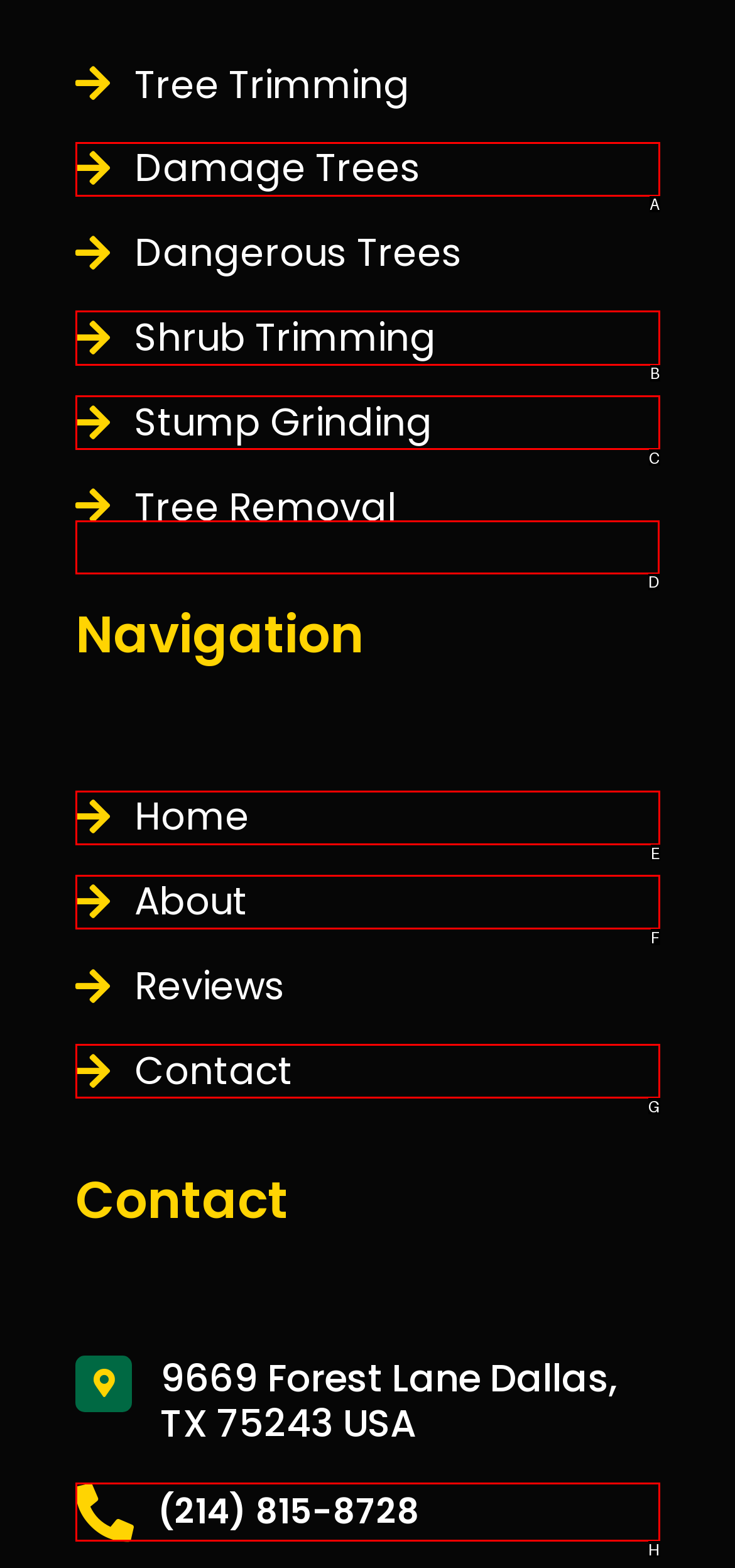Select the HTML element that should be clicked to accomplish the task: Click the 'NEWS' menu item Reply with the corresponding letter of the option.

None